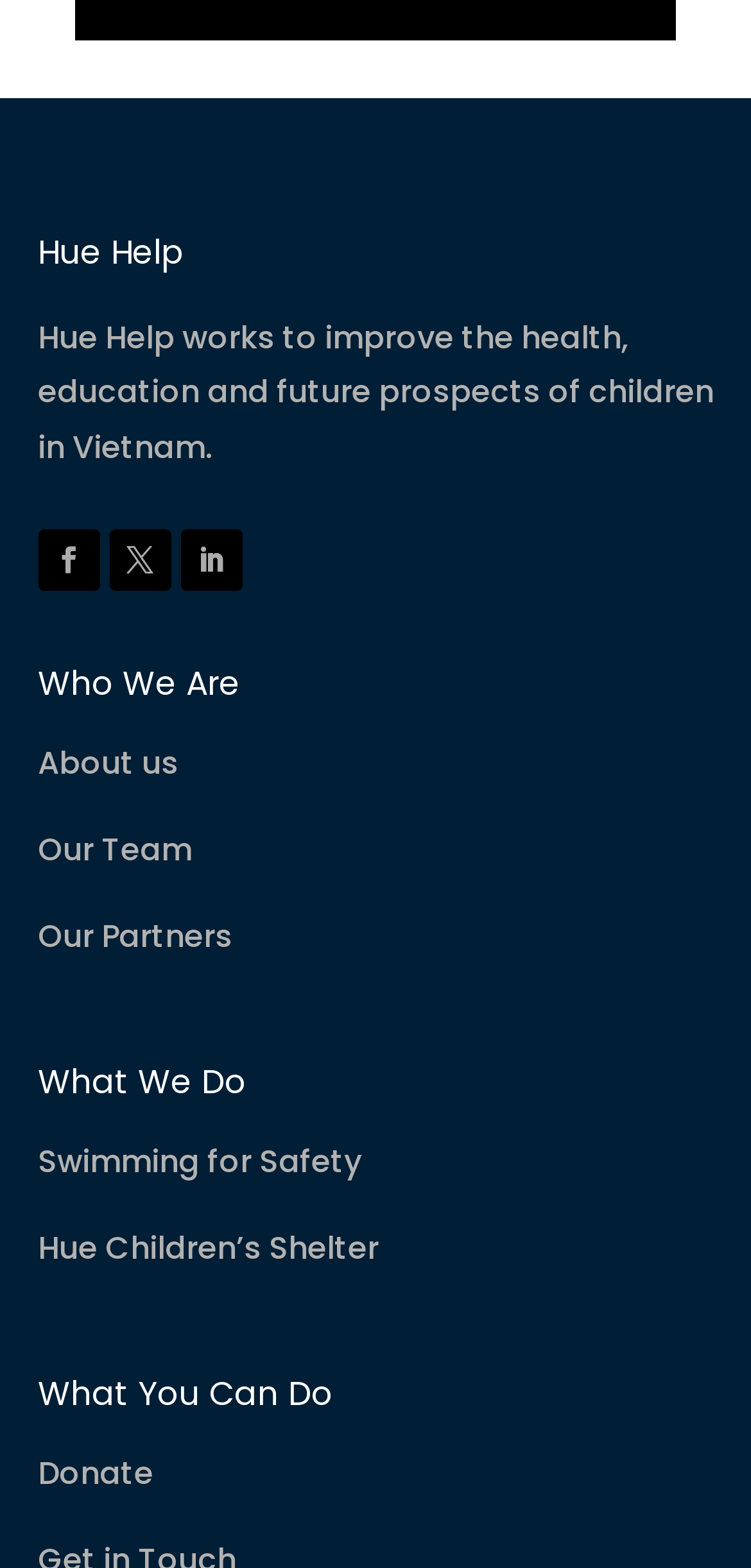Provide the bounding box coordinates of the HTML element described by the text: "Follow". The coordinates should be in the format [left, top, right, bottom] with values between 0 and 1.

[0.05, 0.337, 0.132, 0.377]